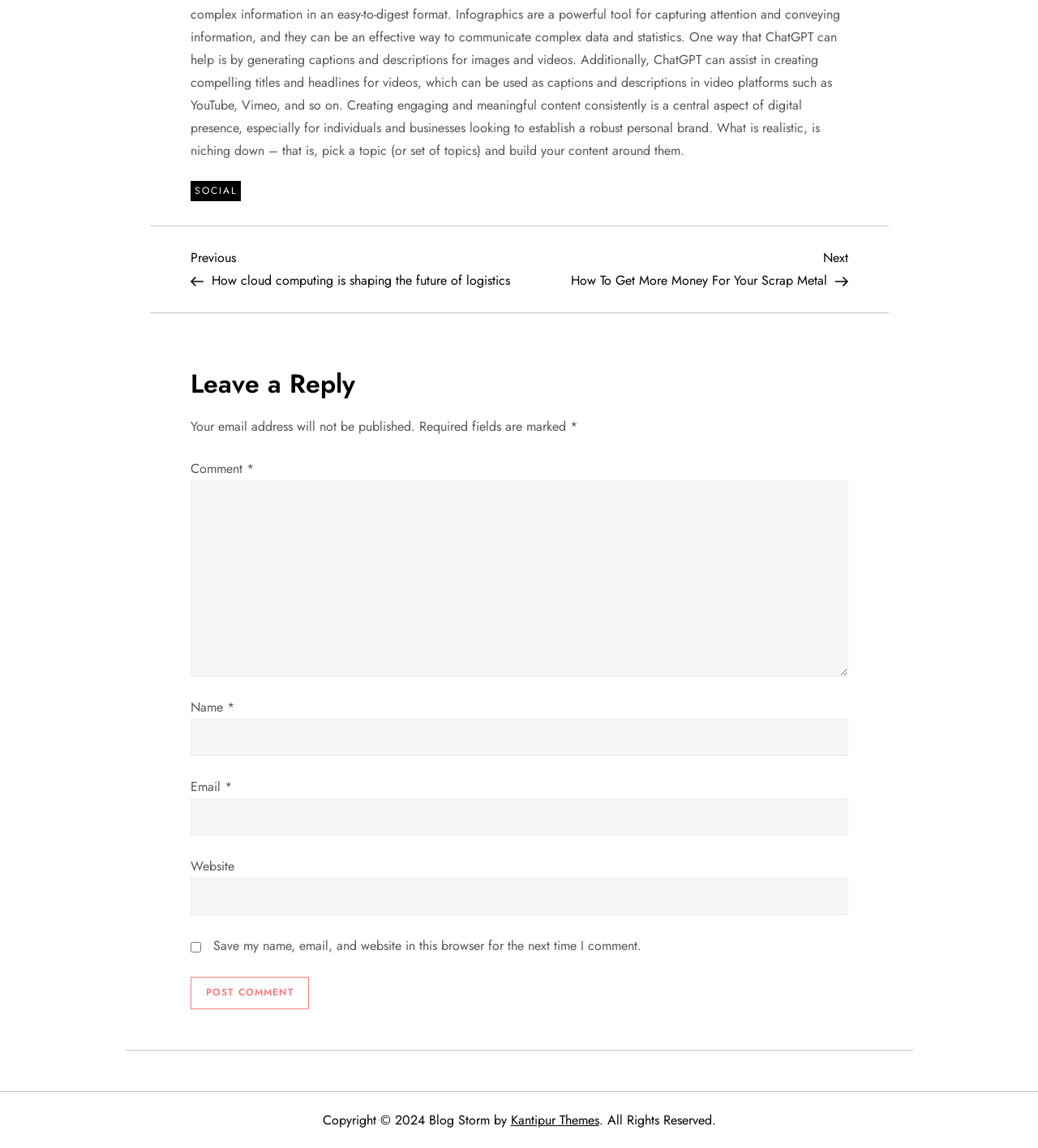Identify the bounding box coordinates for the UI element that matches this description: "parent_node: Email * aria-describedby="email-notes" name="email"".

[0.183, 0.695, 0.817, 0.728]